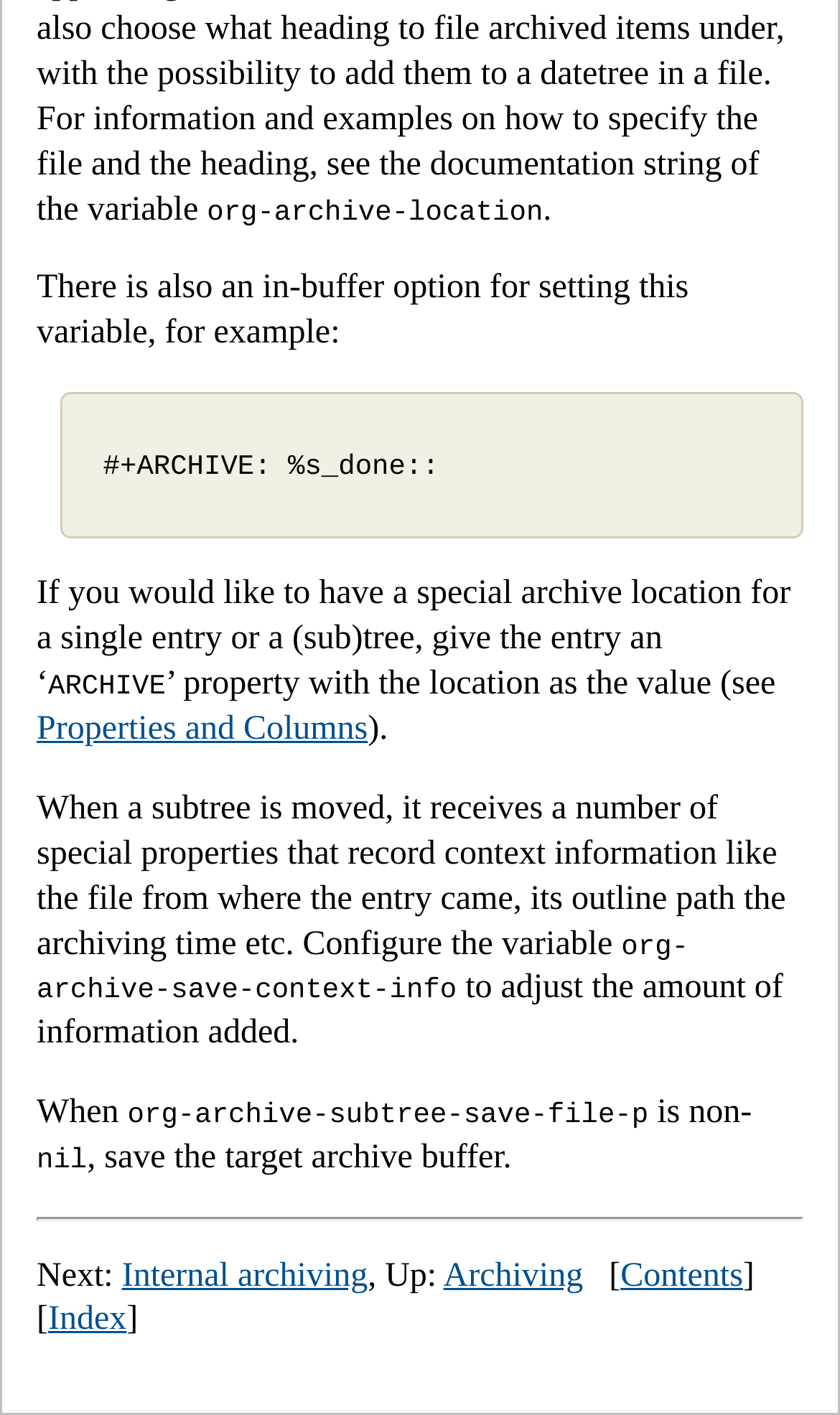What is the variable for adjusting the amount of information added during archiving?
Please use the visual content to give a single word or phrase answer.

org-archive-save-context-info